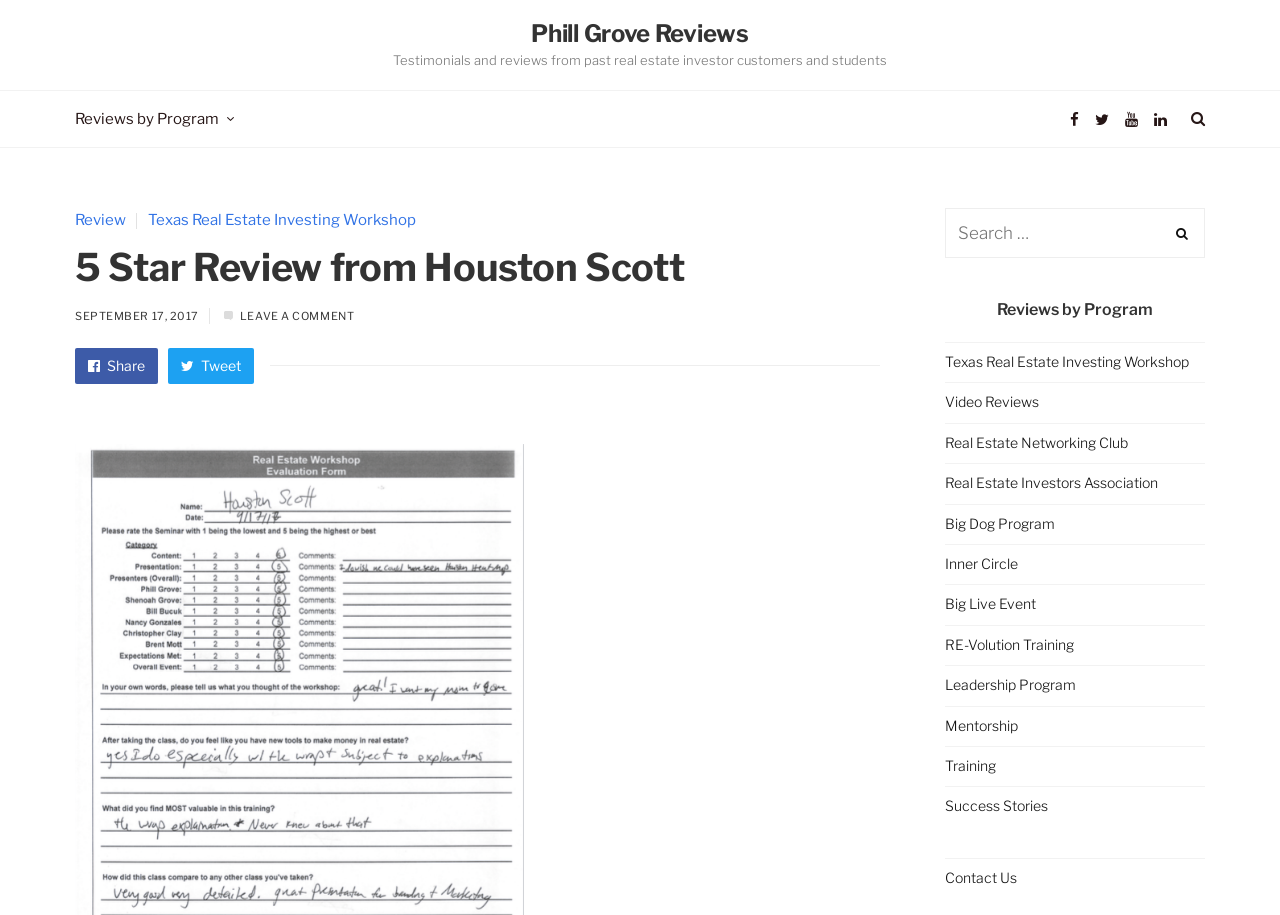What are the different programs reviewed?
Please provide a detailed answer to the question.

The webpage lists multiple programs reviewed, including 'Texas Real Estate Investing Workshop', 'Video Reviews', 'Real Estate Networking Club', and others, which can be found in the section 'Reviews by Program'.